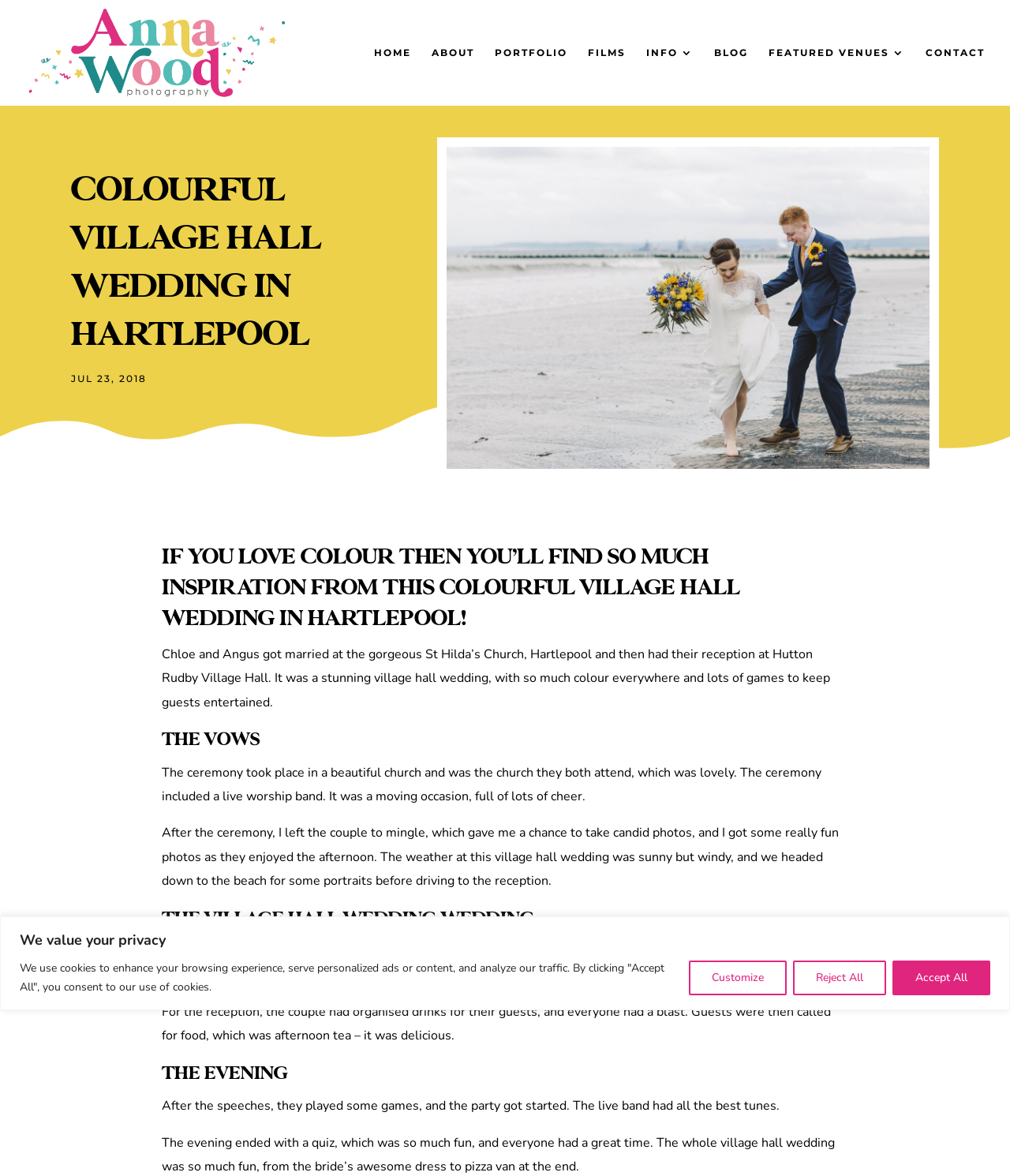Can you find and generate the webpage's heading?

COLOURFUL VILLAGE HALL WEDDING IN HARTLEPOOL